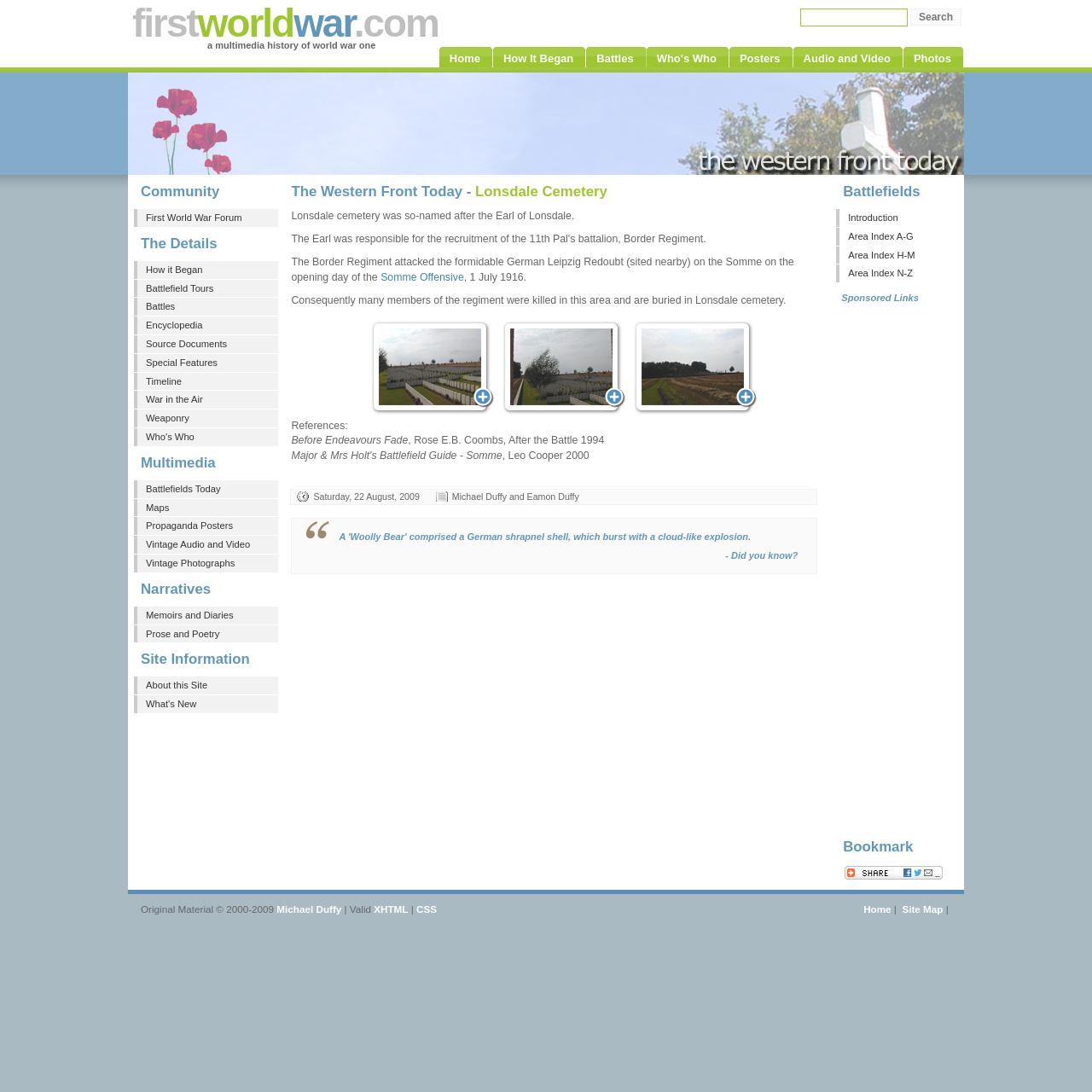Provide a thorough description of this webpage.

The webpage is dedicated to the First World War, specifically the Western Front Today, with a focus on Lonsdale Cemetery. At the top, there is a header section with the website's title, "First World War.com", and a subtitle, "a multimedia history of world war one". Below this, there is a search bar and a navigation menu with links to various sections of the website, including "Home", "How It Began", "Battles", and more.

On the left side of the page, there is a column with several headings, including "Community", "The Details", "Multimedia", "Narratives", and "Site Information". Each of these headings has a list of links to related topics, such as "First World War Forum", "Battlefield Tours", and "Propaganda Posters".

The main content of the page is focused on Lonsdale Cemetery, with a heading and several paragraphs of text describing the cemetery's history and significance. There are also several links to related topics, including the "Somme Offensive" and other cemeteries. The text is accompanied by several images of the cemetery.

Below the main content, there is a section with sponsored links and a bookmarking option. At the very bottom of the page, there is a footer section with copyright information, a link to the website's author, and links to validate the website's XHTML and CSS.

Throughout the page, there are several images, including a header photo, images of the cemetery, and icons for the bookmarking and sharing options. The overall layout is organized and easy to navigate, with clear headings and concise text.